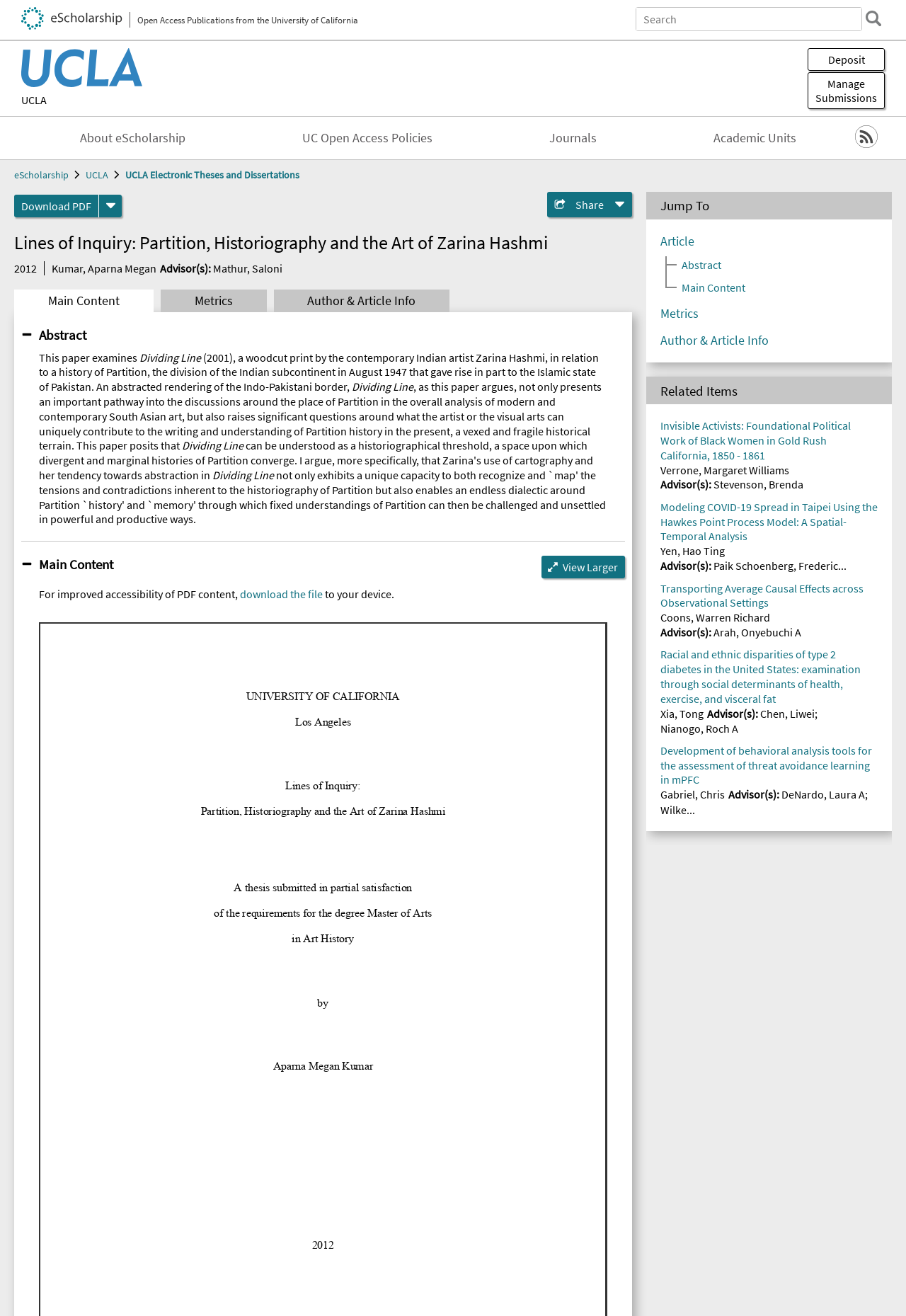Please identify the bounding box coordinates of the clickable area that will fulfill the following instruction: "View Larger". The coordinates should be in the format of four float numbers between 0 and 1, i.e., [left, top, right, bottom].

[0.598, 0.422, 0.69, 0.44]